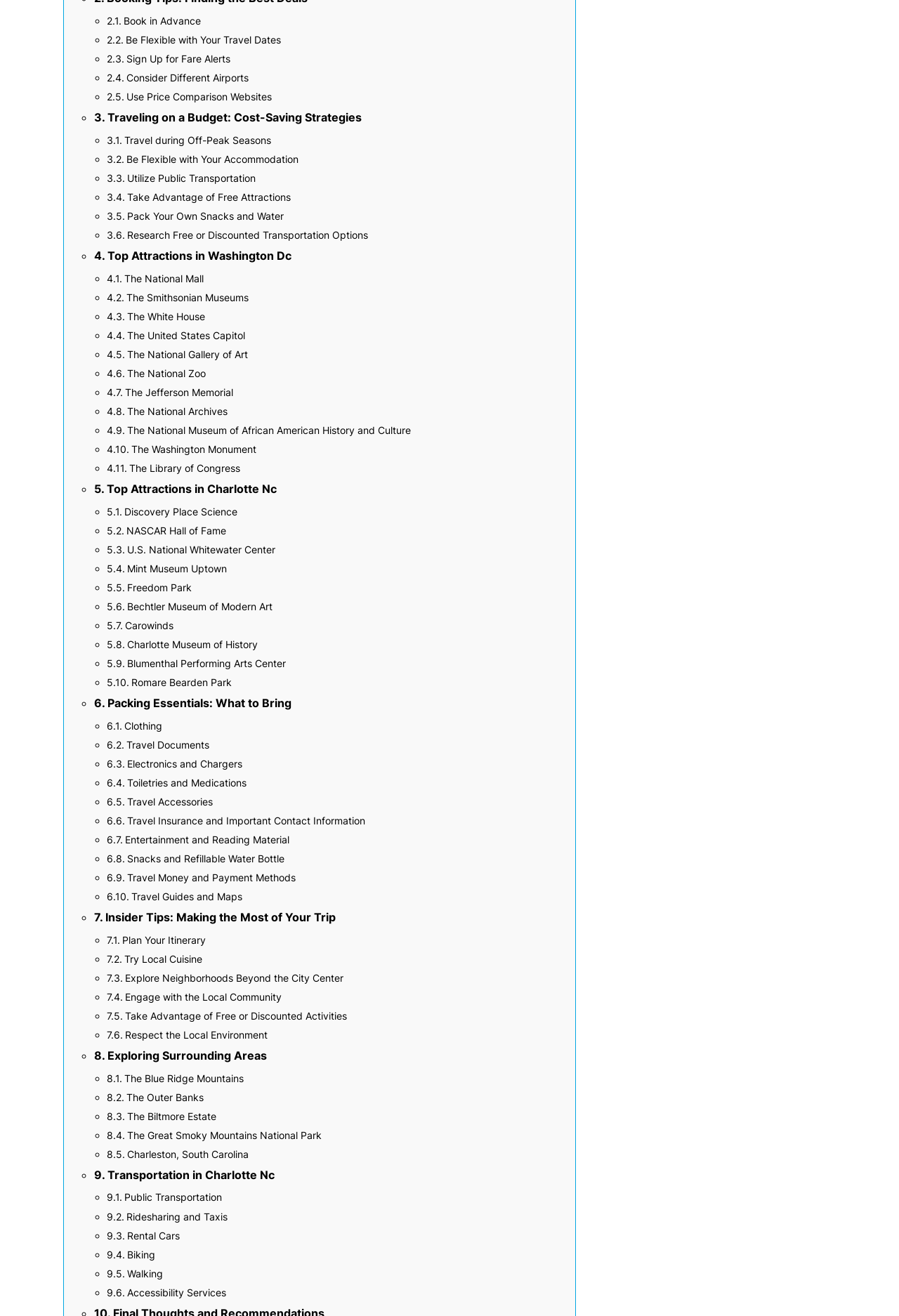Given the description of the UI element: "Next", predict the bounding box coordinates in the form of [left, top, right, bottom], with each value being a float between 0 and 1.

None